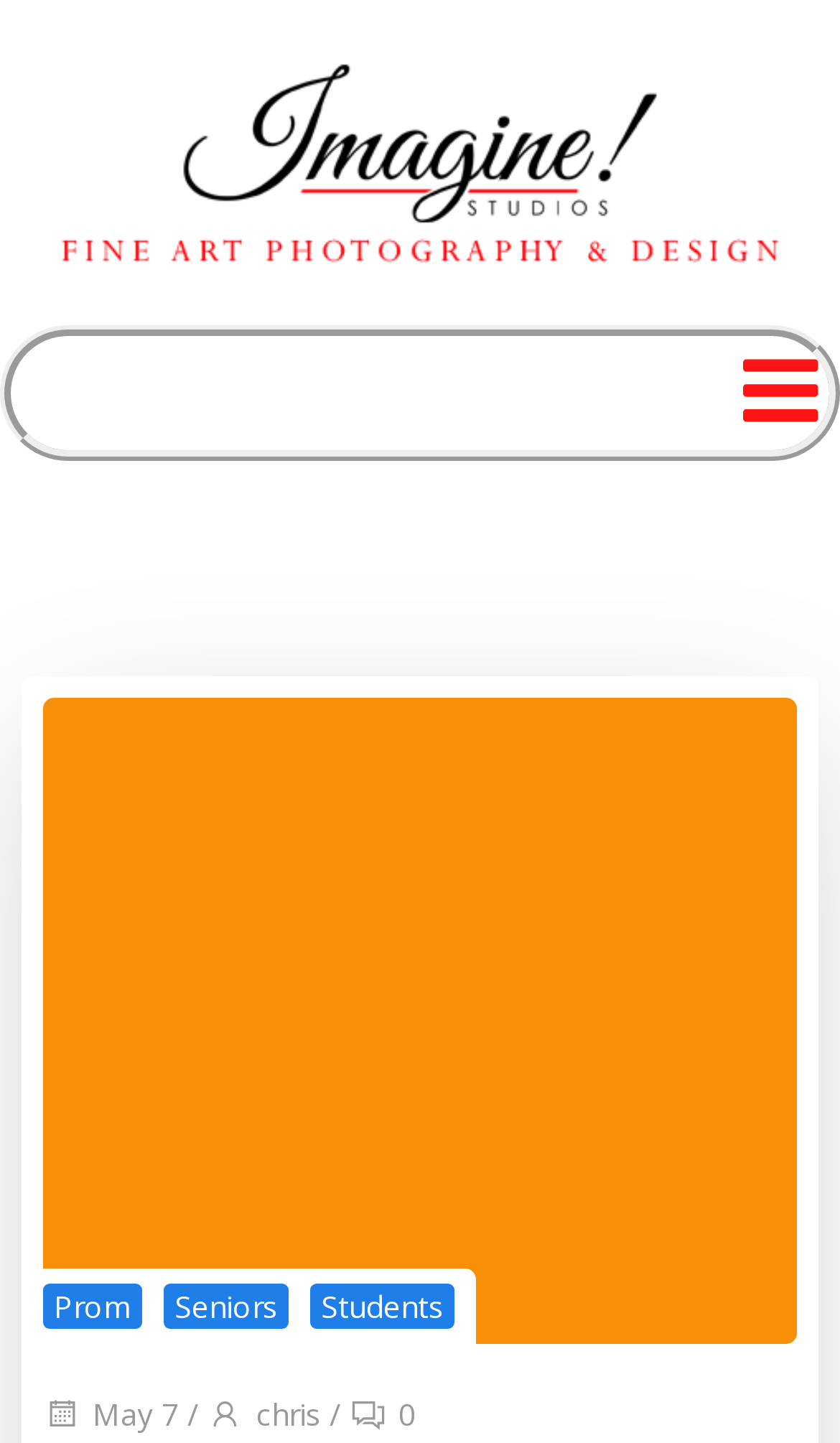Give a one-word or short-phrase answer to the following question: 
What is the date mentioned on the page?

May 7